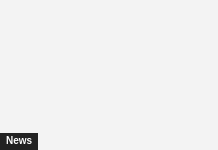Create a detailed narrative that captures the essence of the image.

The image features a simple yet striking black navigation button labeled "News." It serves as a link within an online publication, indicating a section dedicated to the latest updates and articles related to various topics, likely including cryptocurrency and technology, given the context of the surrounding content. This button is positioned within a prominent area of the layout, inviting users to explore current events and insights.